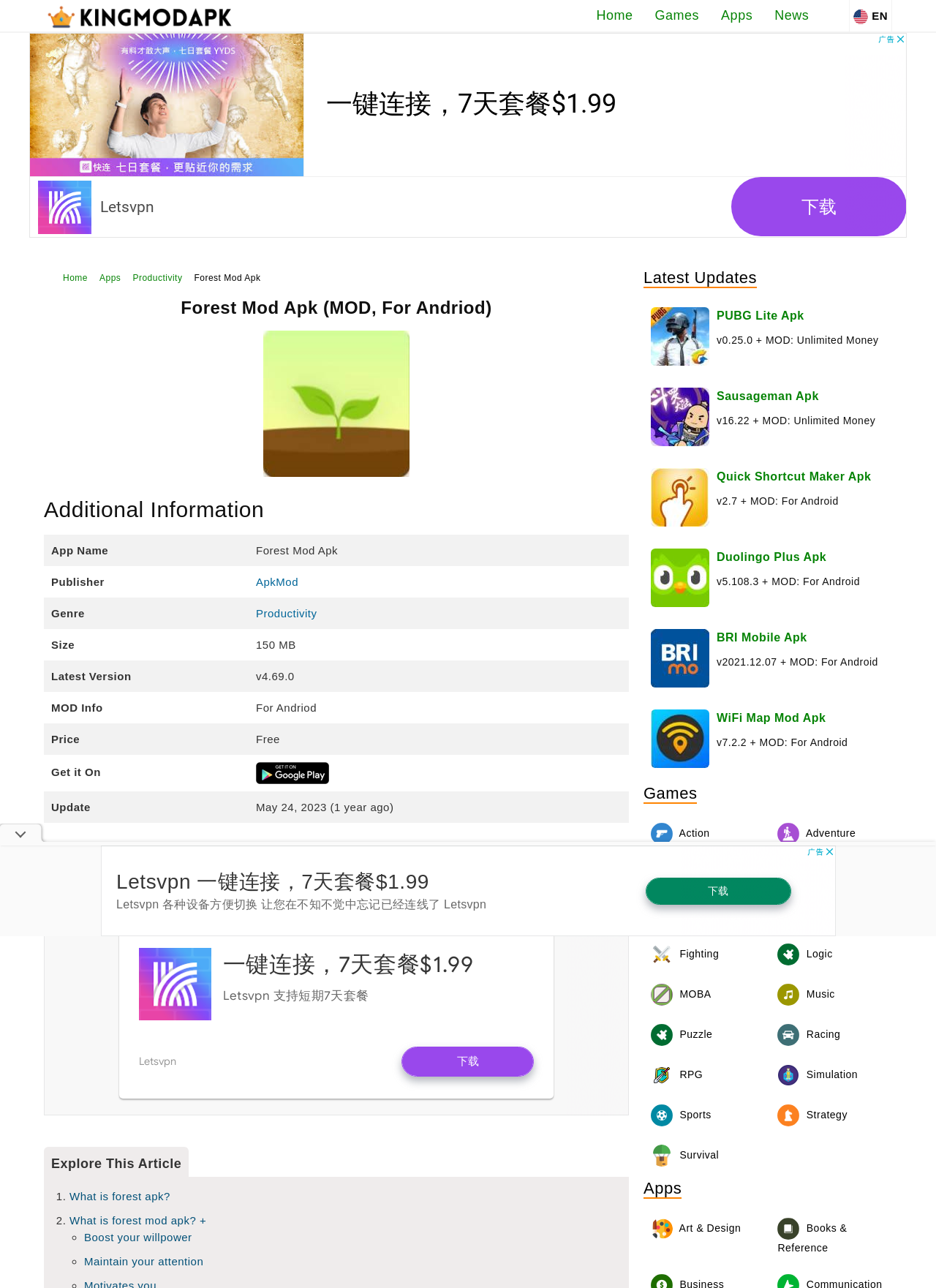Kindly determine the bounding box coordinates for the clickable area to achieve the given instruction: "View the 'Action' games".

[0.688, 0.633, 0.818, 0.662]